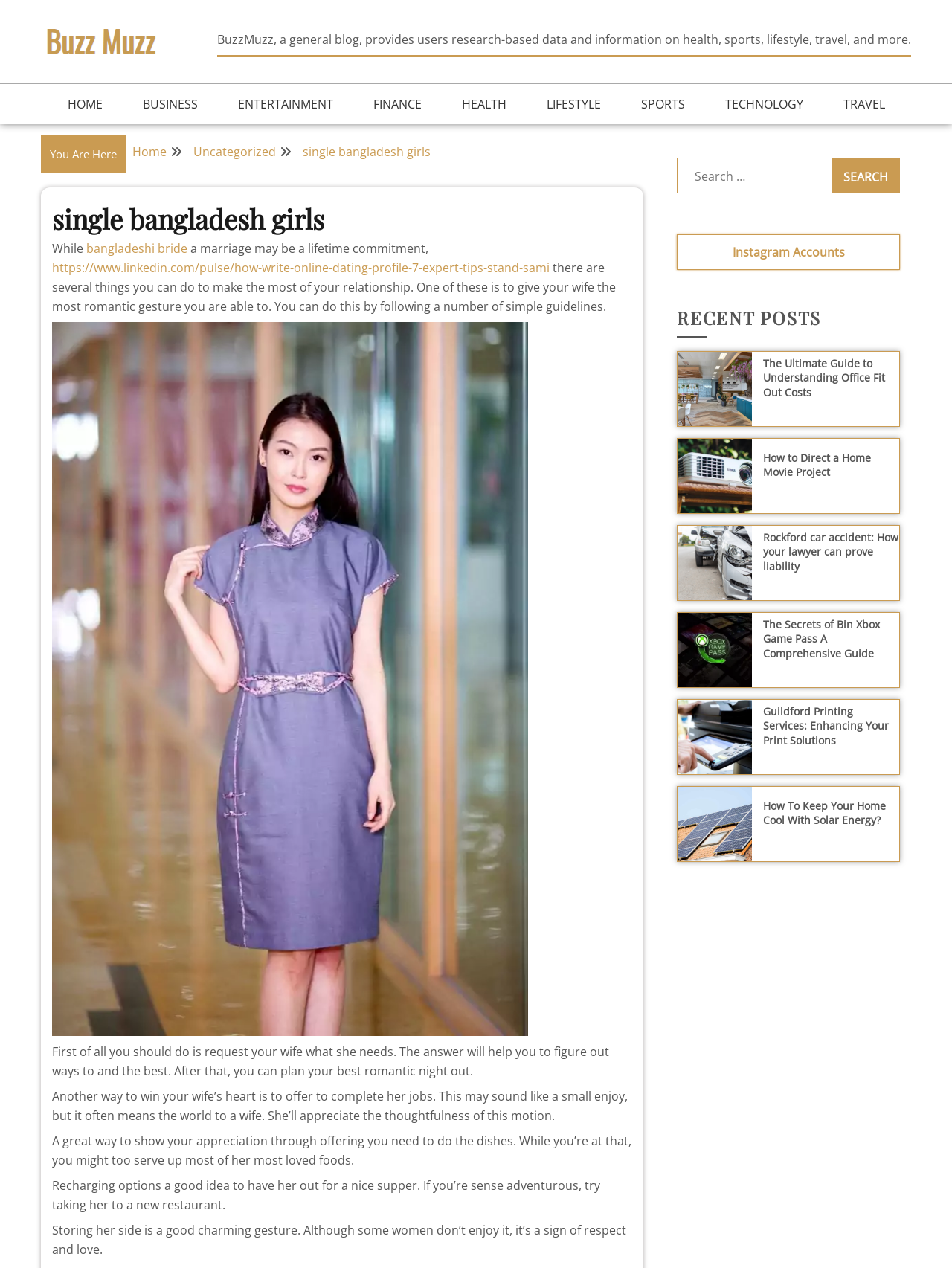Determine the bounding box coordinates in the format (top-left x, top-left y, bottom-right x, bottom-right y). Ensure all values are floating point numbers between 0 and 1. Identify the bounding box of the UI element described by: single bangladesh girls

[0.318, 0.113, 0.452, 0.126]